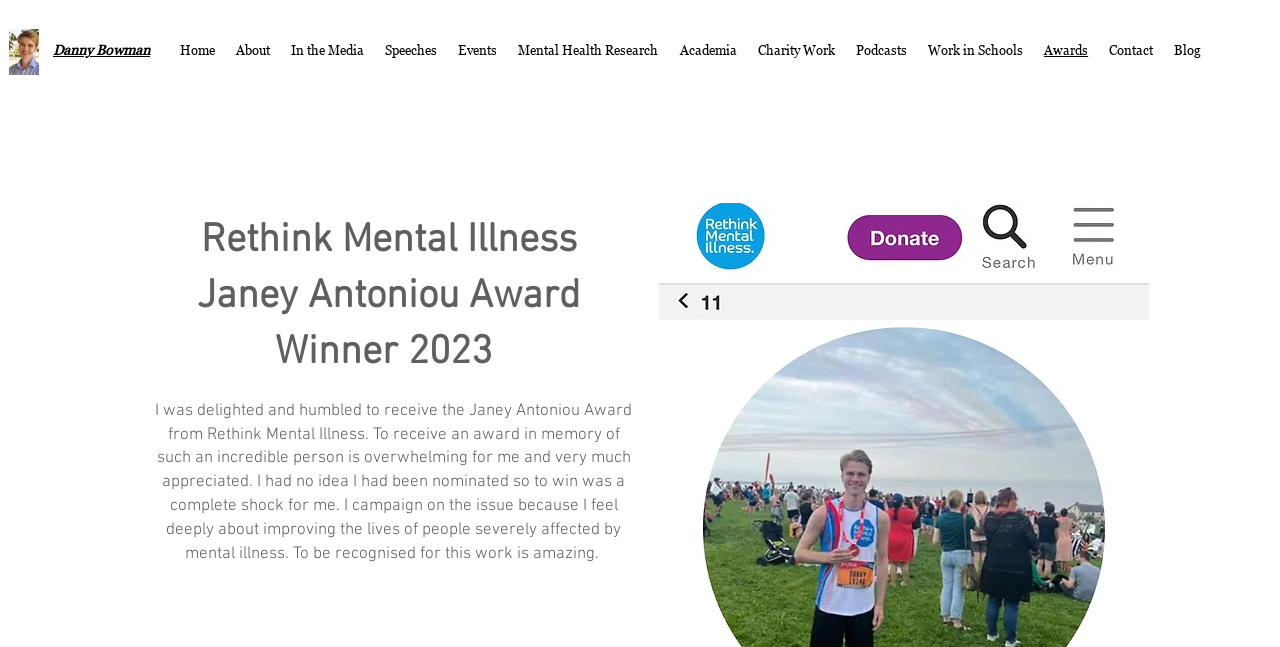Respond to the following question with a brief word or phrase:
What is the university mentioned on the webpage?

University of Edinburgh